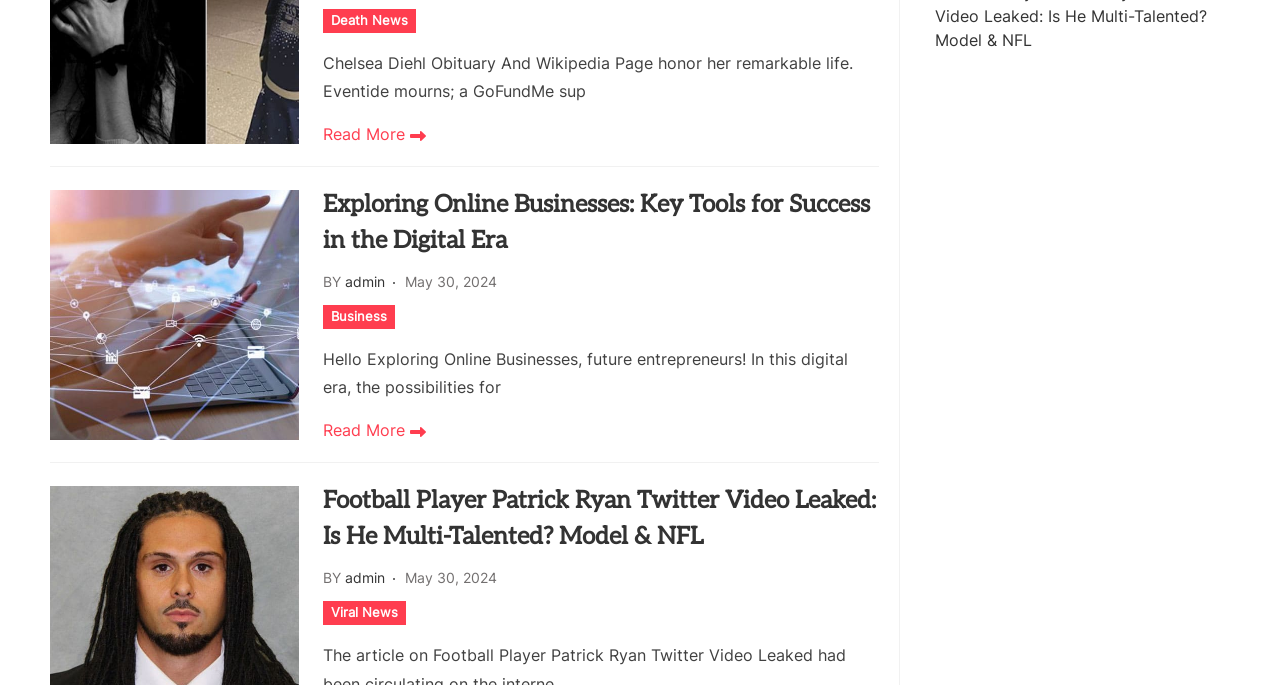Determine the bounding box for the UI element as described: "May 30, 2024May 30, 2024". The coordinates should be represented as four float numbers between 0 and 1, formatted as [left, top, right, bottom].

[0.317, 0.831, 0.389, 0.856]